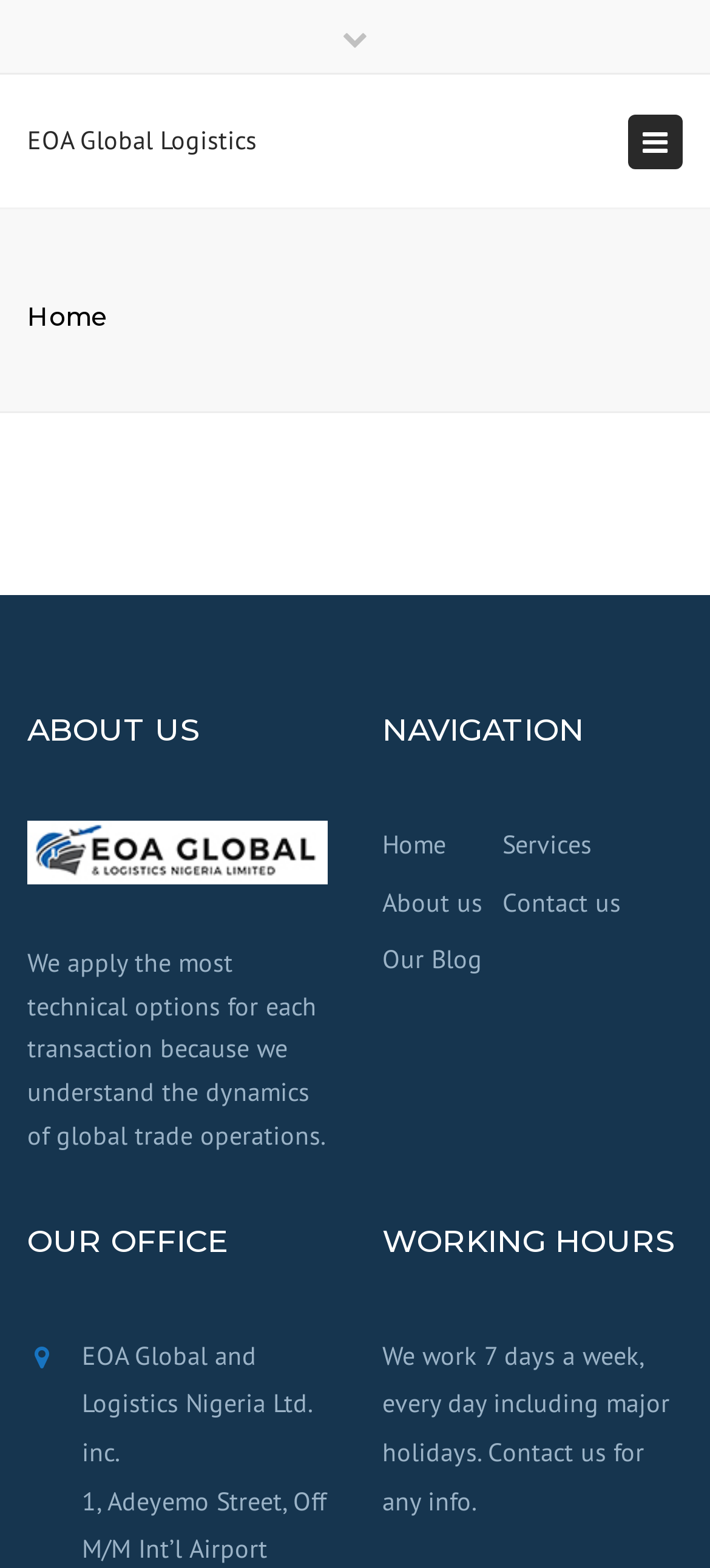Answer the question briefly using a single word or phrase: 
What is the company name?

EOA Global Logistics